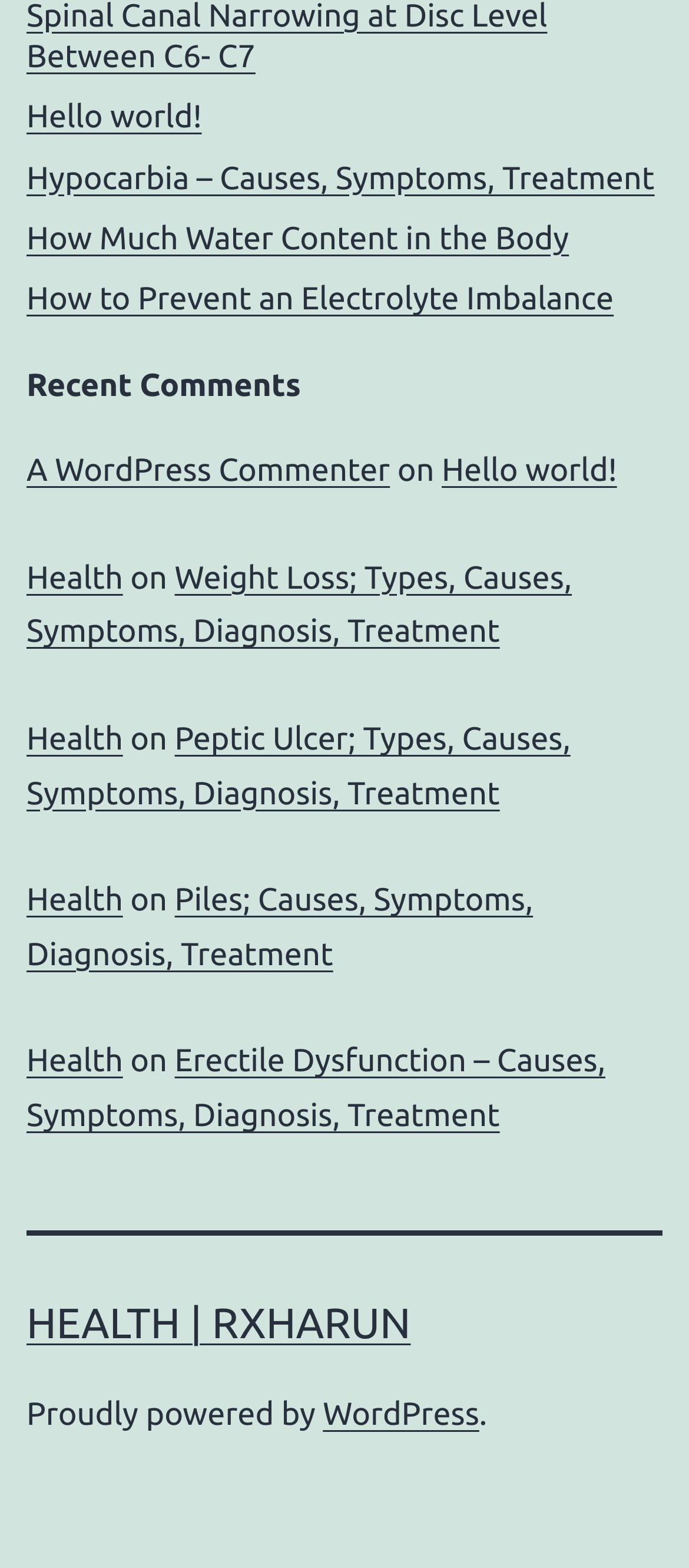Please find the bounding box coordinates (top-left x, top-left y, bottom-right x, bottom-right y) in the screenshot for the UI element described as follows: Piles; Causes, Symptoms, Diagnosis, Treatment

[0.038, 0.563, 0.774, 0.62]